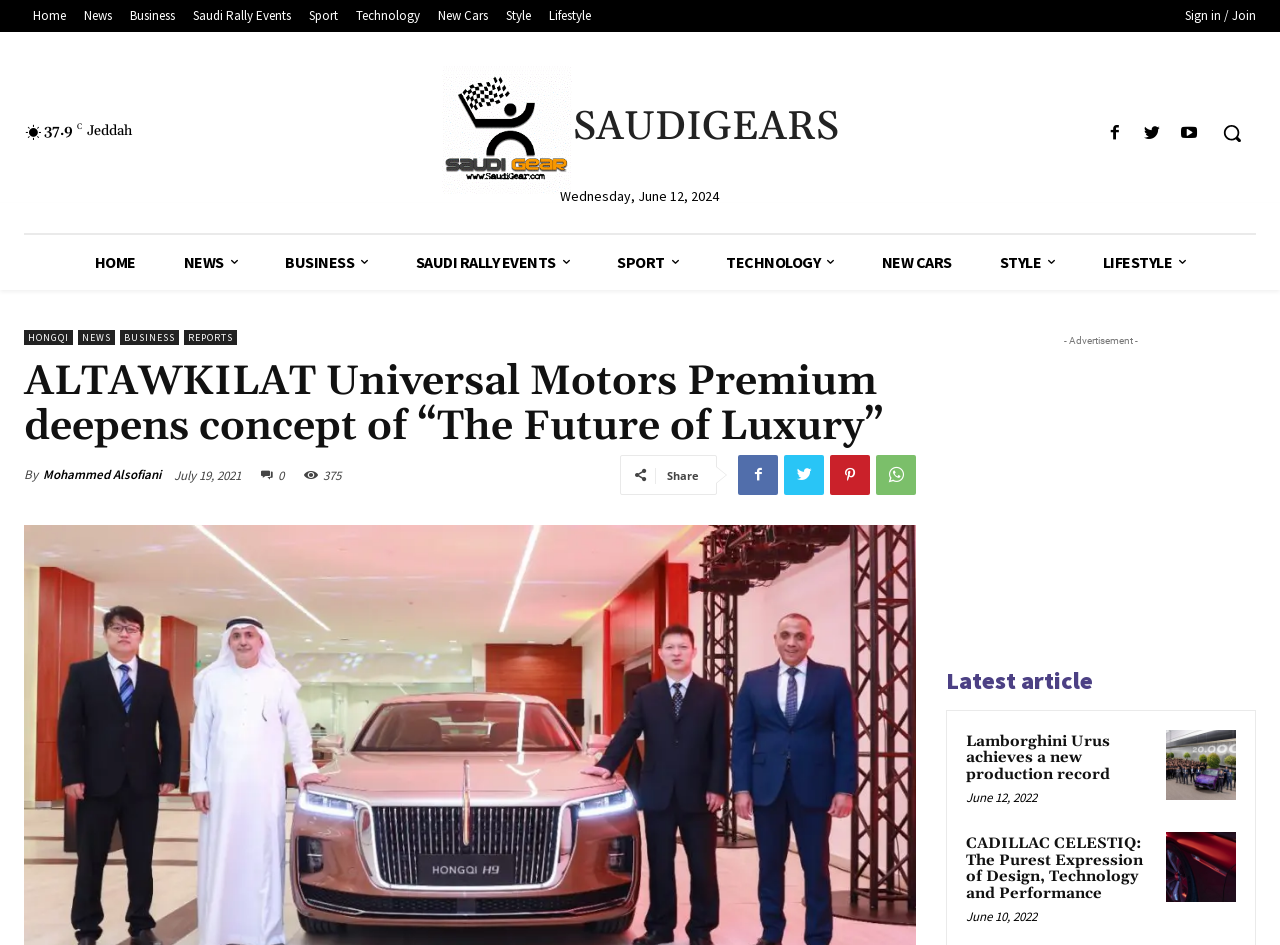What is the name of the author of the article?
From the details in the image, answer the question comprehensively.

I found the answer by looking at the article section of the webpage, where it displays the author's name. The author's name is shown as 'Mohammed Alsofiani'.